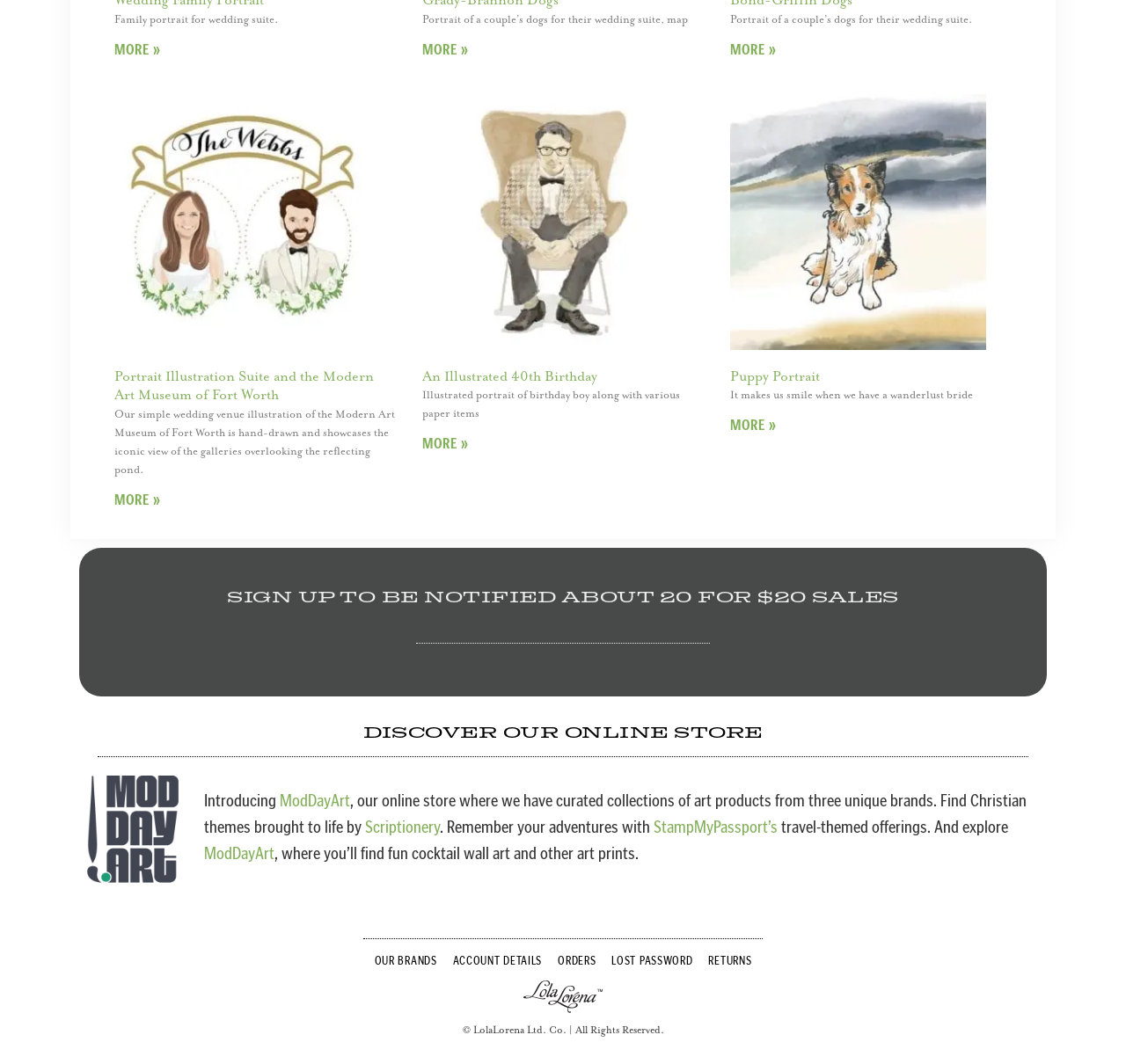From the element description ModDayArt, predict the bounding box coordinates of the UI element. The coordinates must be specified in the format (top-left x, top-left y, bottom-right x, bottom-right y) and should be within the 0 to 1 range.

[0.248, 0.742, 0.311, 0.762]